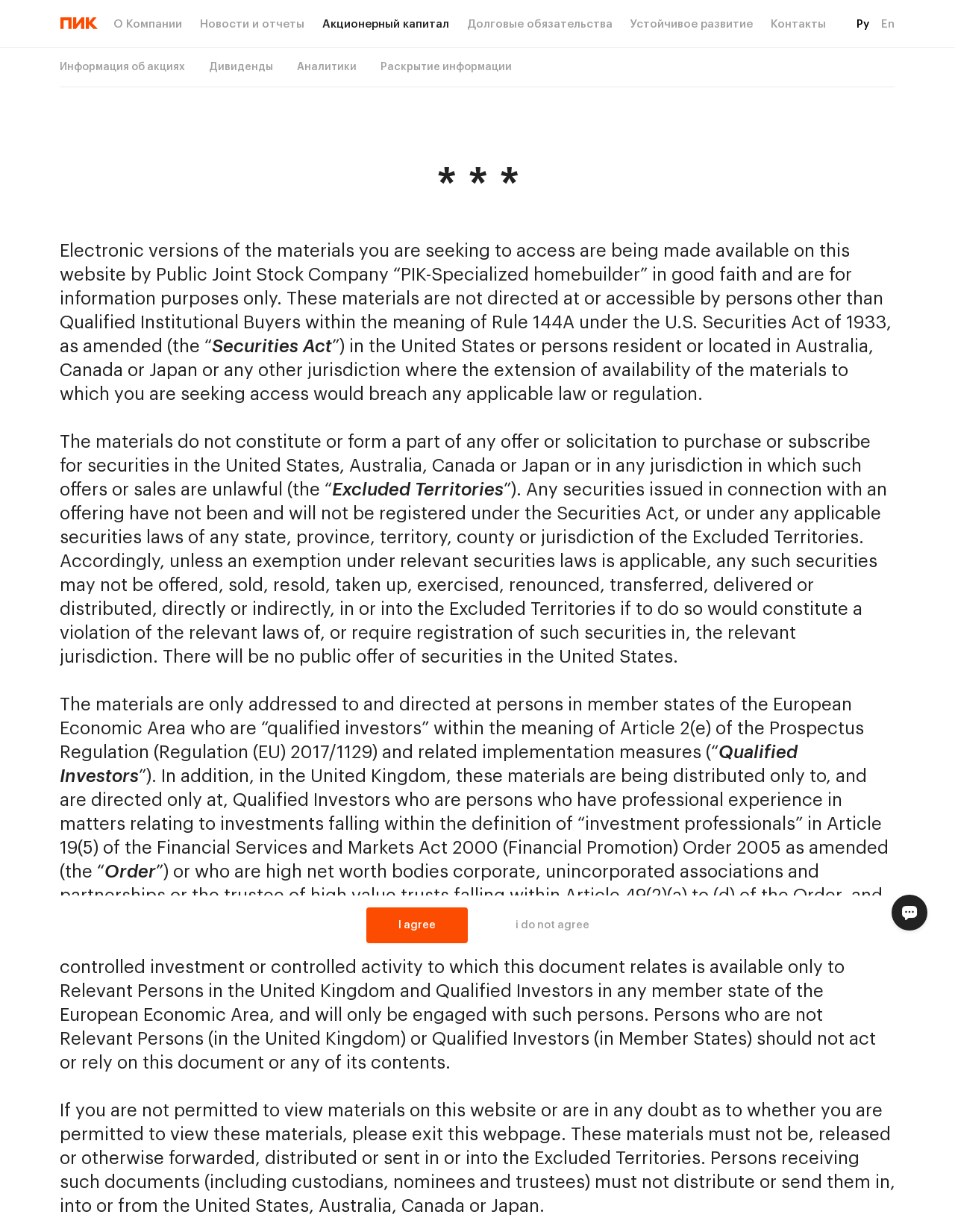Find the bounding box of the element with the following description: "Устойчивое развитие". The coordinates must be four float numbers between 0 and 1, formatted as [left, top, right, bottom].

[0.66, 0.013, 0.788, 0.026]